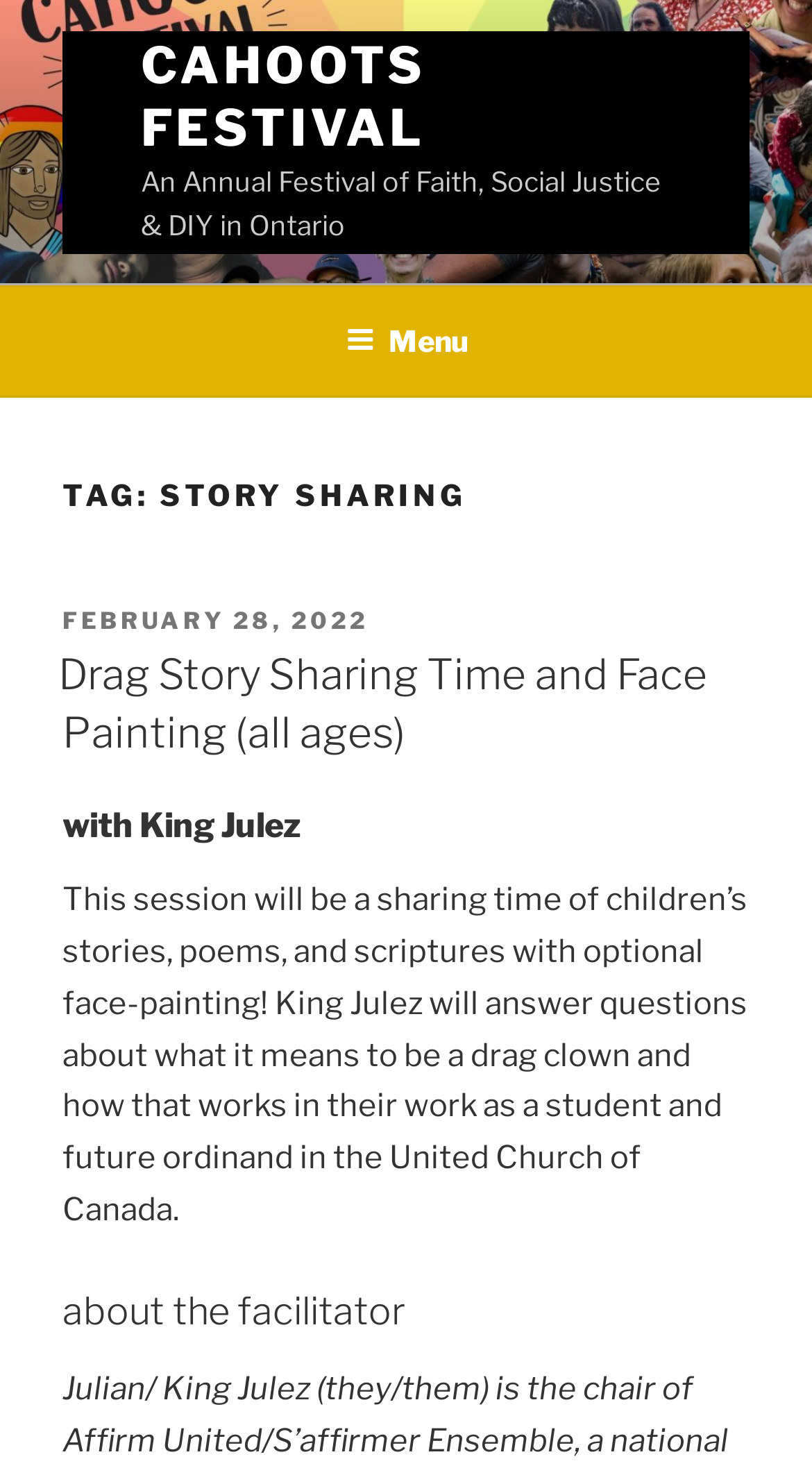Produce an extensive caption that describes everything on the webpage.

The webpage is about the Cahoots Festival, an annual festival of faith, social justice, and DIY in Ontario. At the top, there is a link to the festival's main page, "CAHOOTS FESTIVAL", followed by a brief description of the festival. Below this, there is a top menu navigation bar that spans the entire width of the page.

The main content of the page is divided into sections, each with a heading. The first section is titled "TAG: STORY SHARING" and contains information about an event called "Drag Story Sharing Time and Face Painting" for all ages. This event is scheduled for February 28, 2022, and is facilitated by King Julez. Below the event title, there is a brief description of the event, which includes a sharing time of children's stories, poems, and scriptures, with optional face-painting. The facilitator, King Julez, will also answer questions about their work as a drag clown and student in the United Church of Canada.

There are a total of three headings in this section, with the second one being a subtitle "with King Julez" and the third one being "about the facilitator". The text is arranged in a clear and organized manner, making it easy to read and understand.